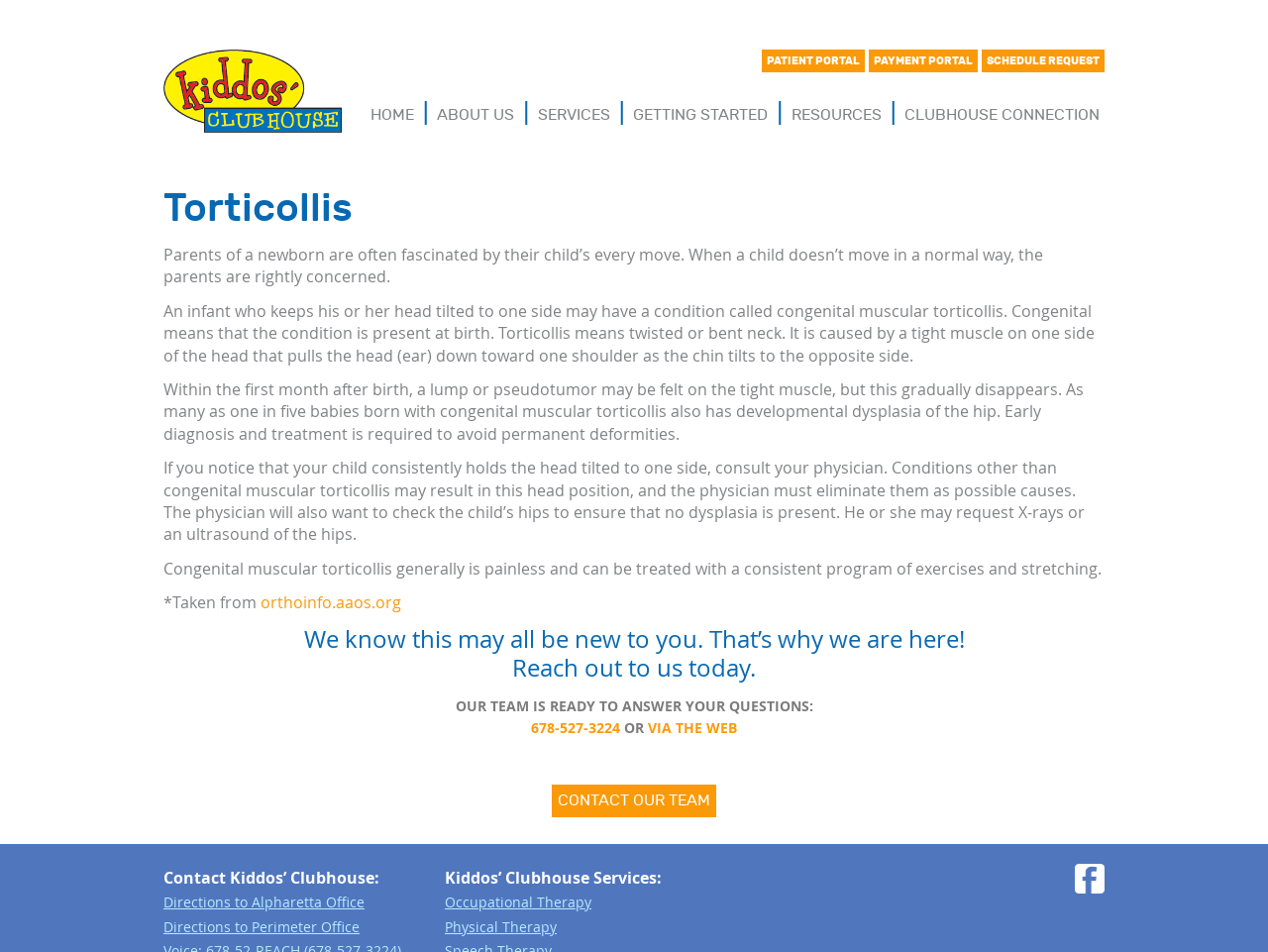Determine the bounding box coordinates of the clickable element necessary to fulfill the instruction: "Click on the 'Facebook' link". Provide the coordinates as four float numbers within the 0 to 1 range, i.e., [left, top, right, bottom].

[0.848, 0.907, 0.871, 0.938]